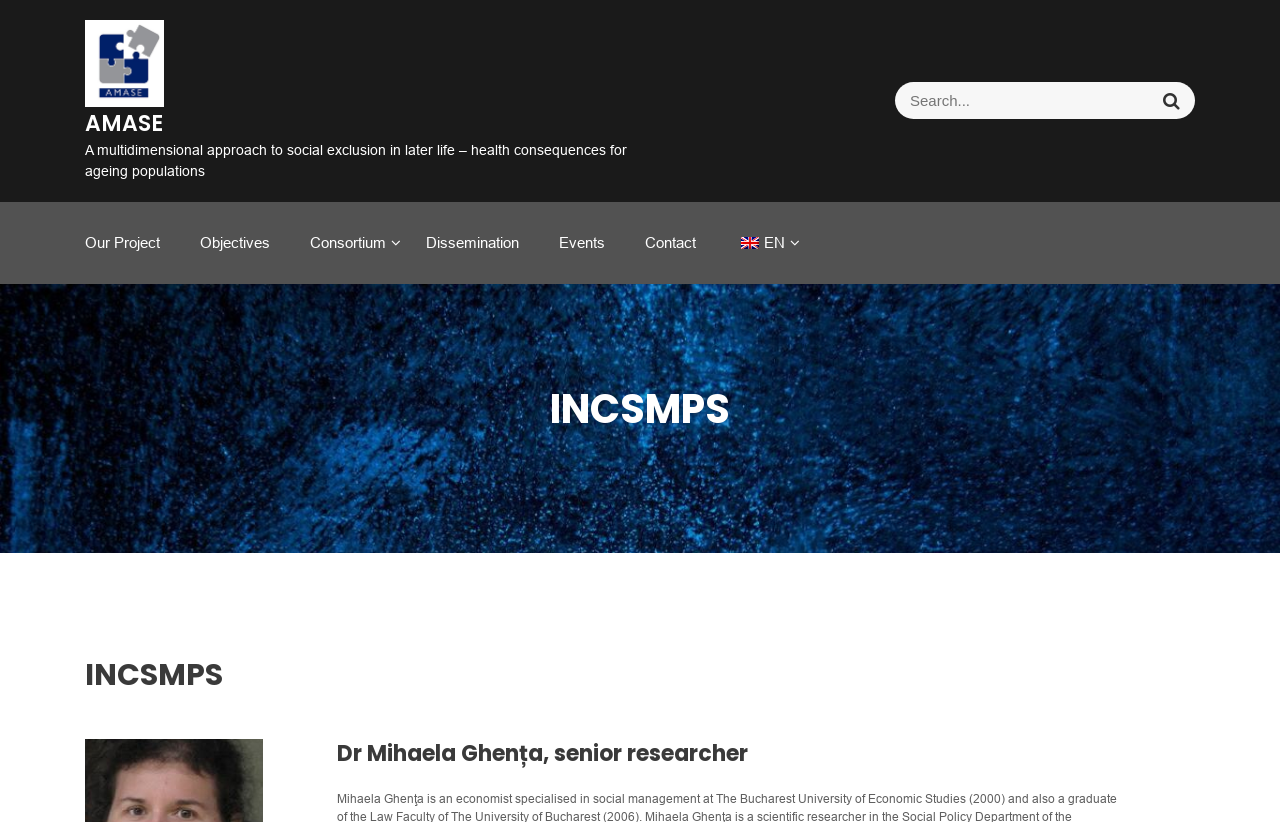Pinpoint the bounding box coordinates for the area that should be clicked to perform the following instruction: "View Consortium information".

[0.242, 0.285, 0.302, 0.305]